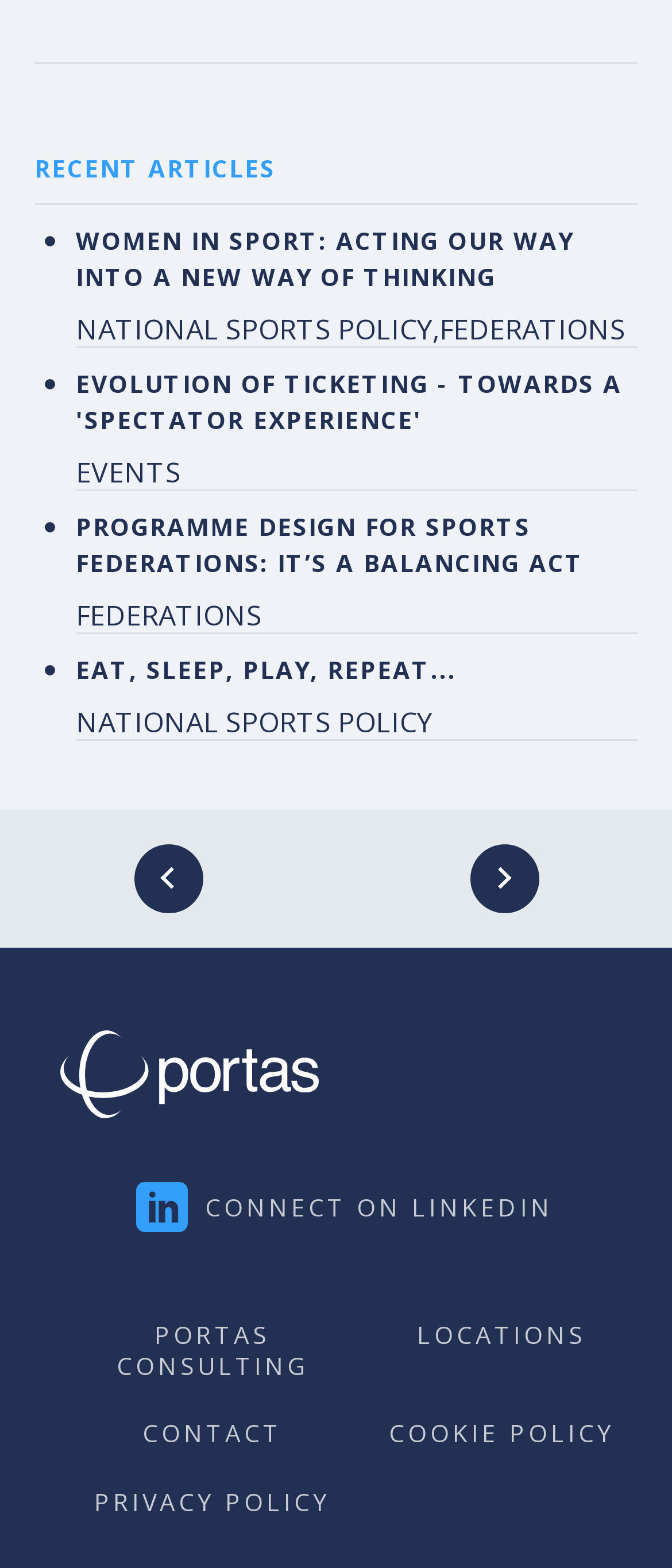Find the bounding box coordinates for the element that must be clicked to complete the instruction: "Connect on LinkedIn". The coordinates should be four float numbers between 0 and 1, indicated as [left, top, right, bottom].

[0.038, 0.741, 0.962, 0.818]